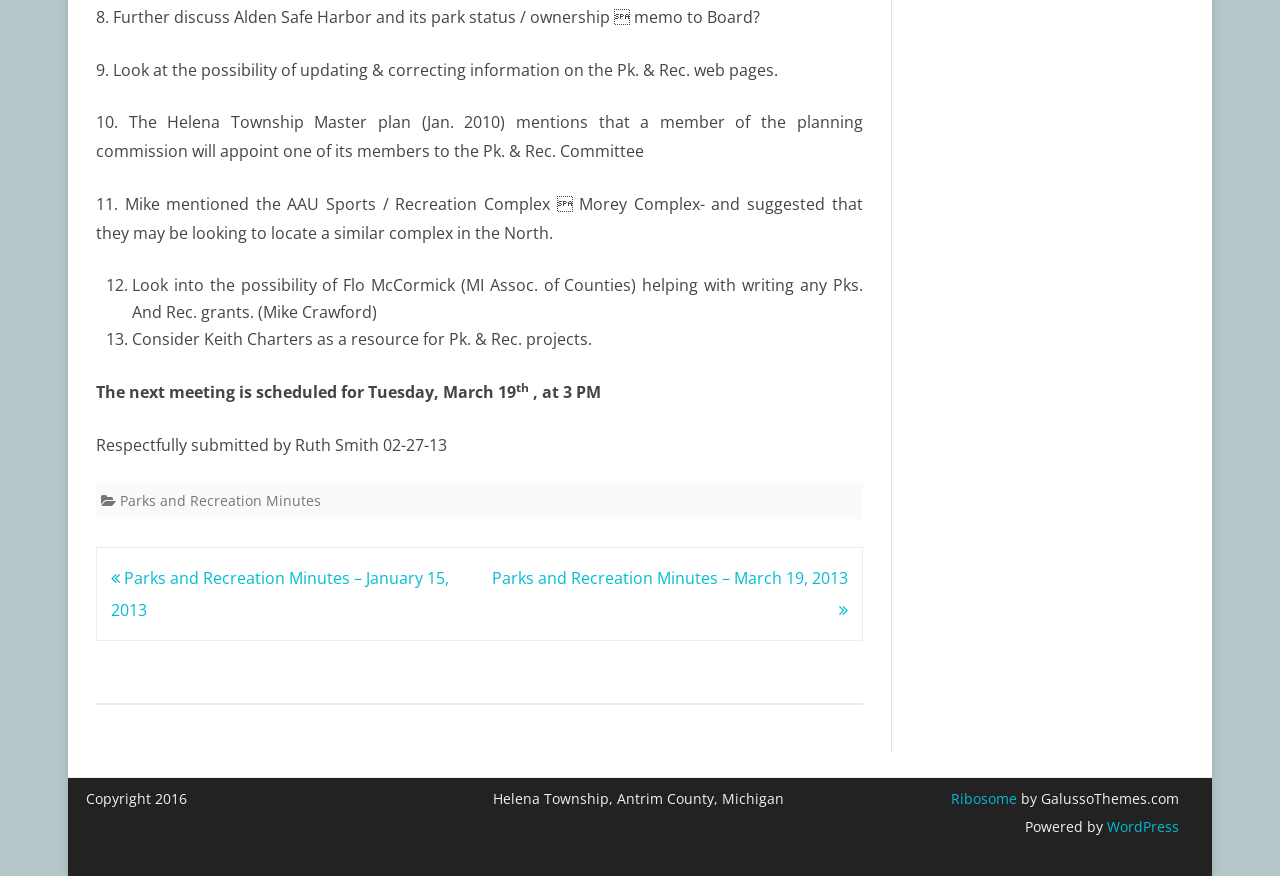What is the name of the person mentioned as a resource for Pk. & Rec. projects?
Ensure your answer is thorough and detailed.

I found the answer by looking at the text 'Consider Keith Charters as a resource for Pk. & Rec. projects.' which is located in the middle of the page.